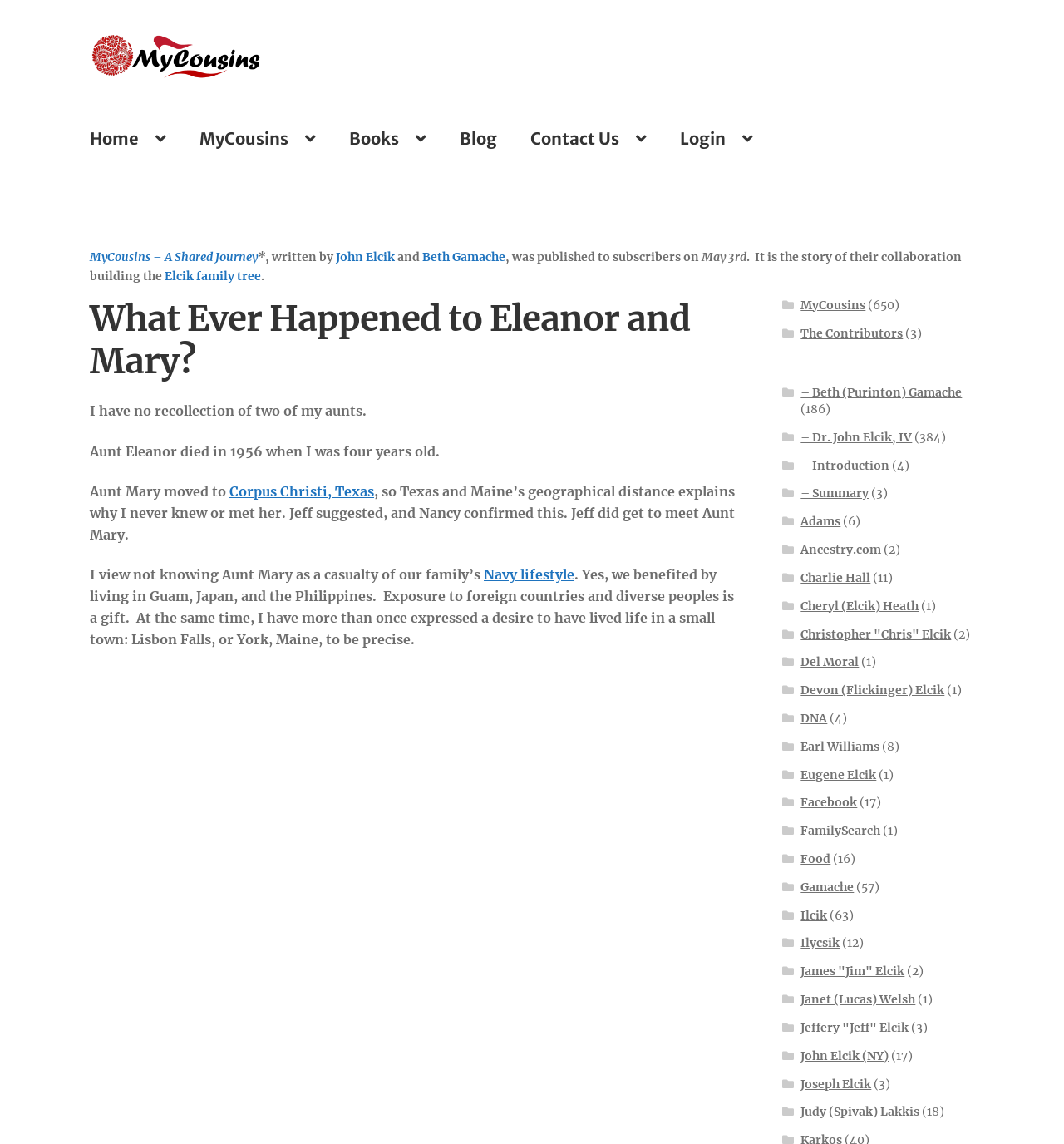What is the name of the website?
Use the image to give a comprehensive and detailed response to the question.

The name of the website can be found in the top-left corner of the webpage, where the logo 'MyCousins' is displayed.